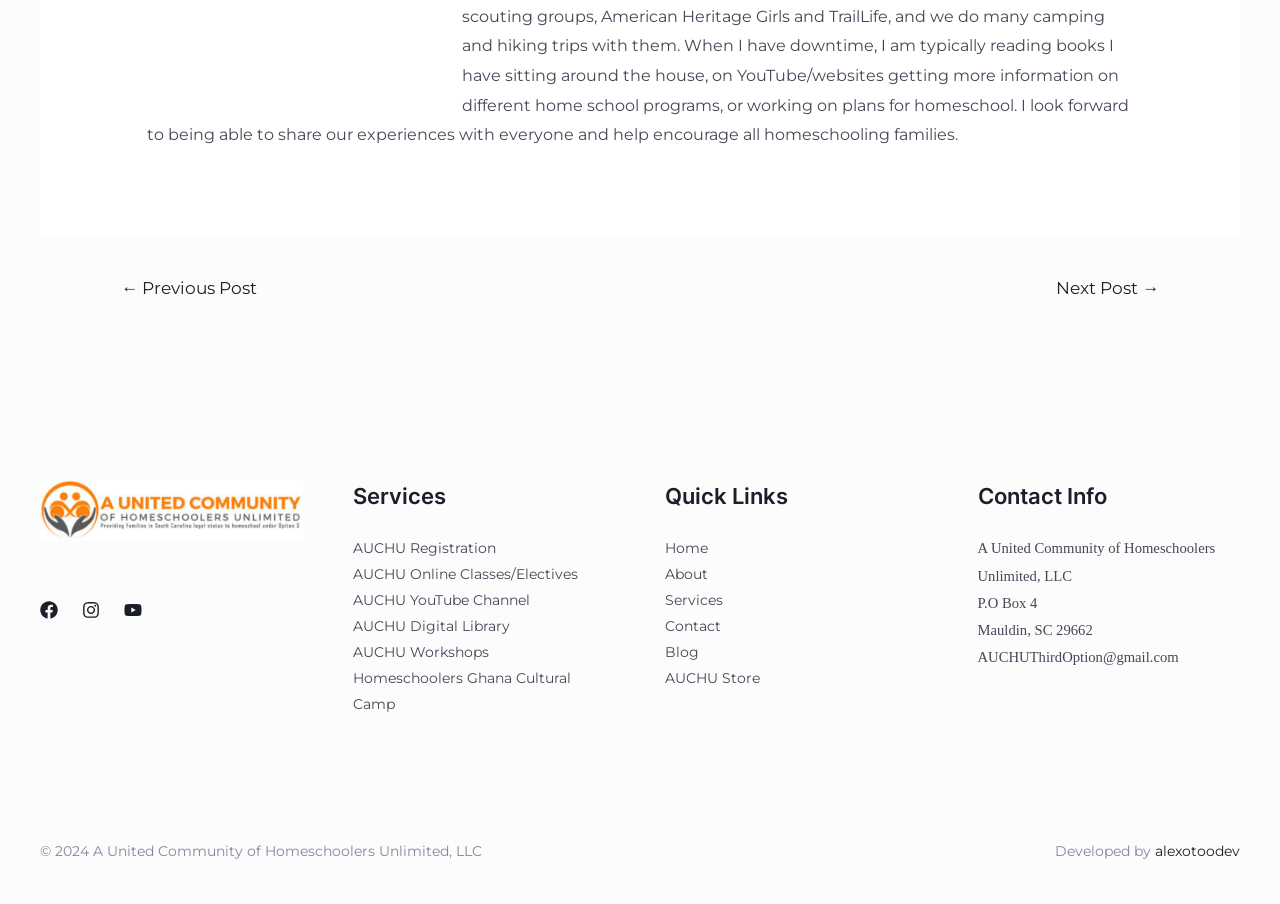Please indicate the bounding box coordinates of the element's region to be clicked to achieve the instruction: "Visit the developer's website". Provide the coordinates as four float numbers between 0 and 1, i.e., [left, top, right, bottom].

[0.902, 0.932, 0.969, 0.952]